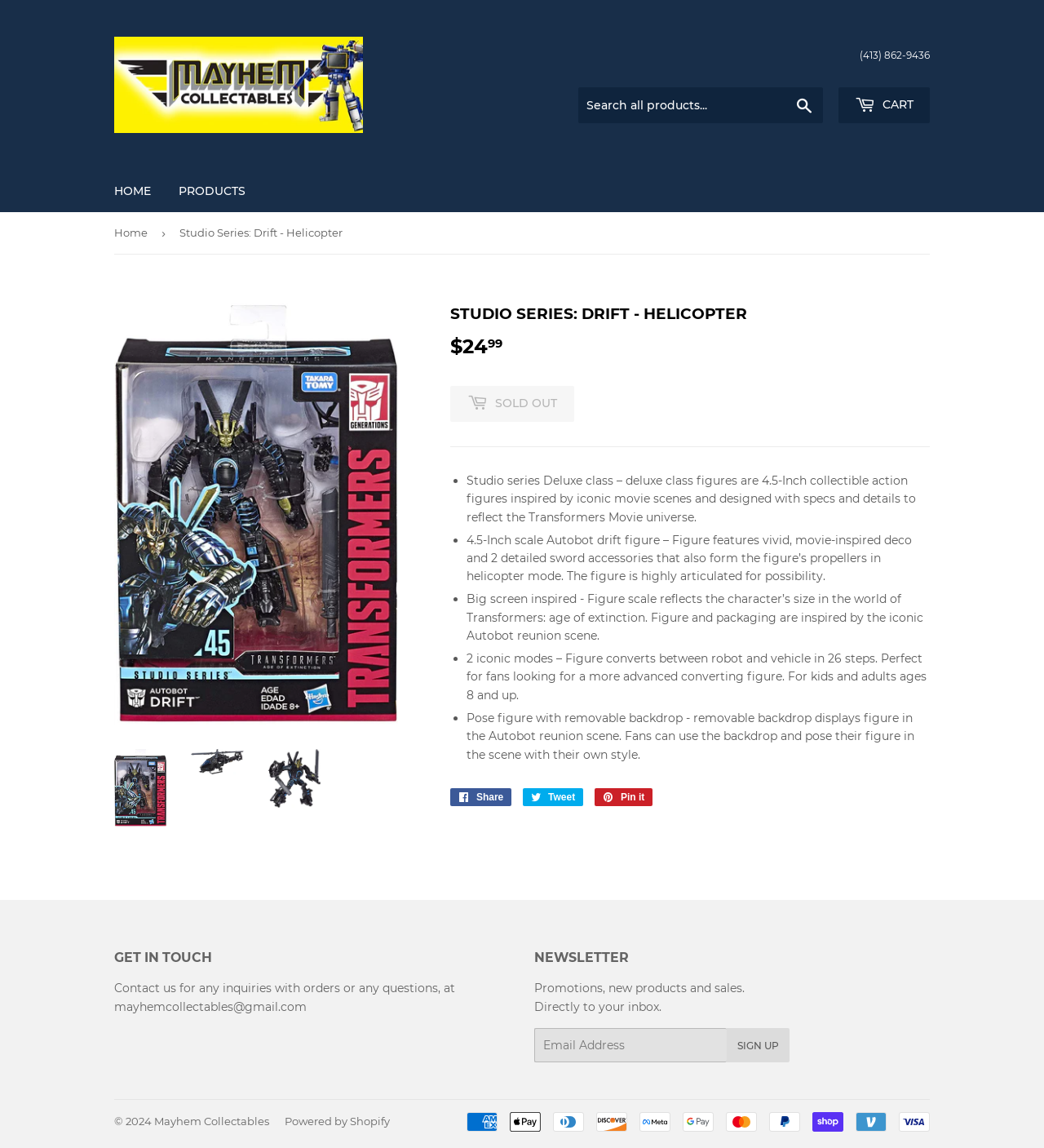Locate the bounding box coordinates of the region to be clicked to comply with the following instruction: "Sign up for newsletter". The coordinates must be four float numbers between 0 and 1, in the form [left, top, right, bottom].

[0.696, 0.896, 0.757, 0.925]